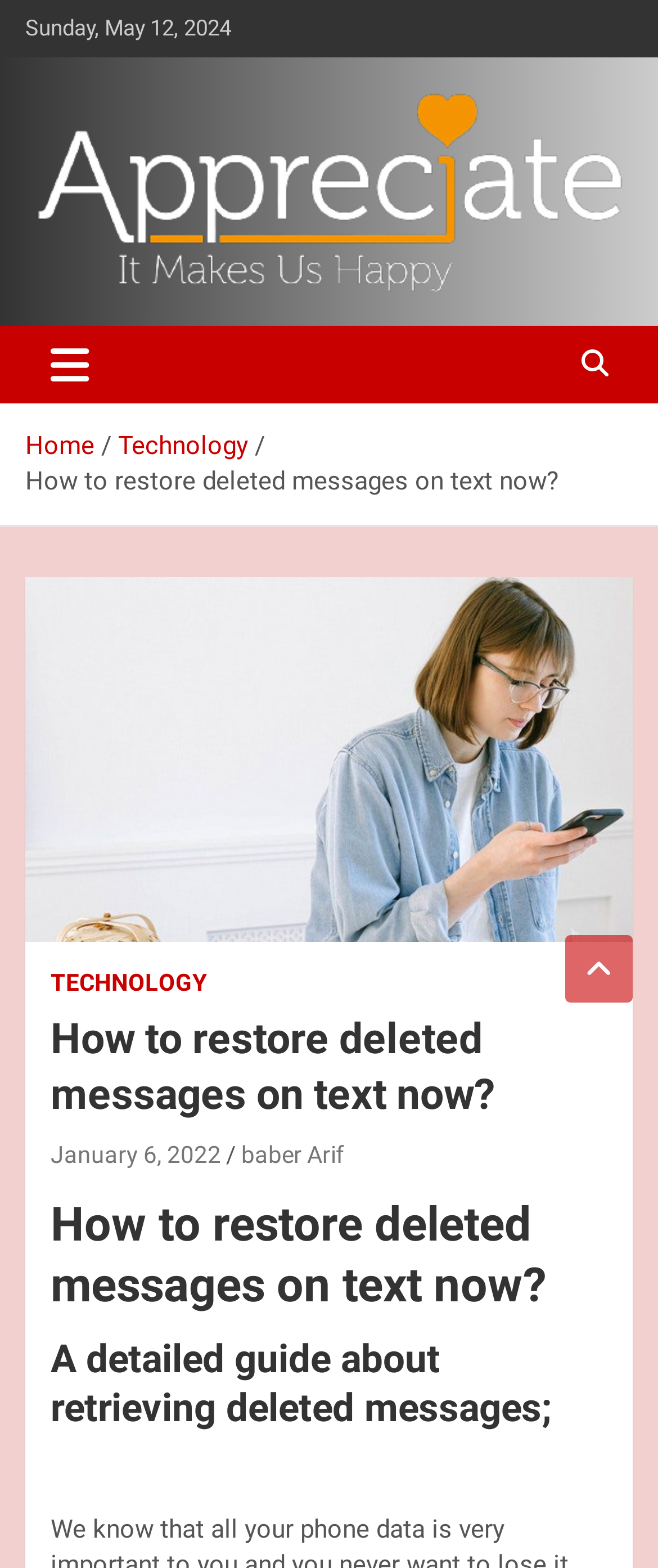Please pinpoint the bounding box coordinates for the region I should click to adhere to this instruction: "View the 'January 6, 2022' article".

[0.077, 0.728, 0.336, 0.745]